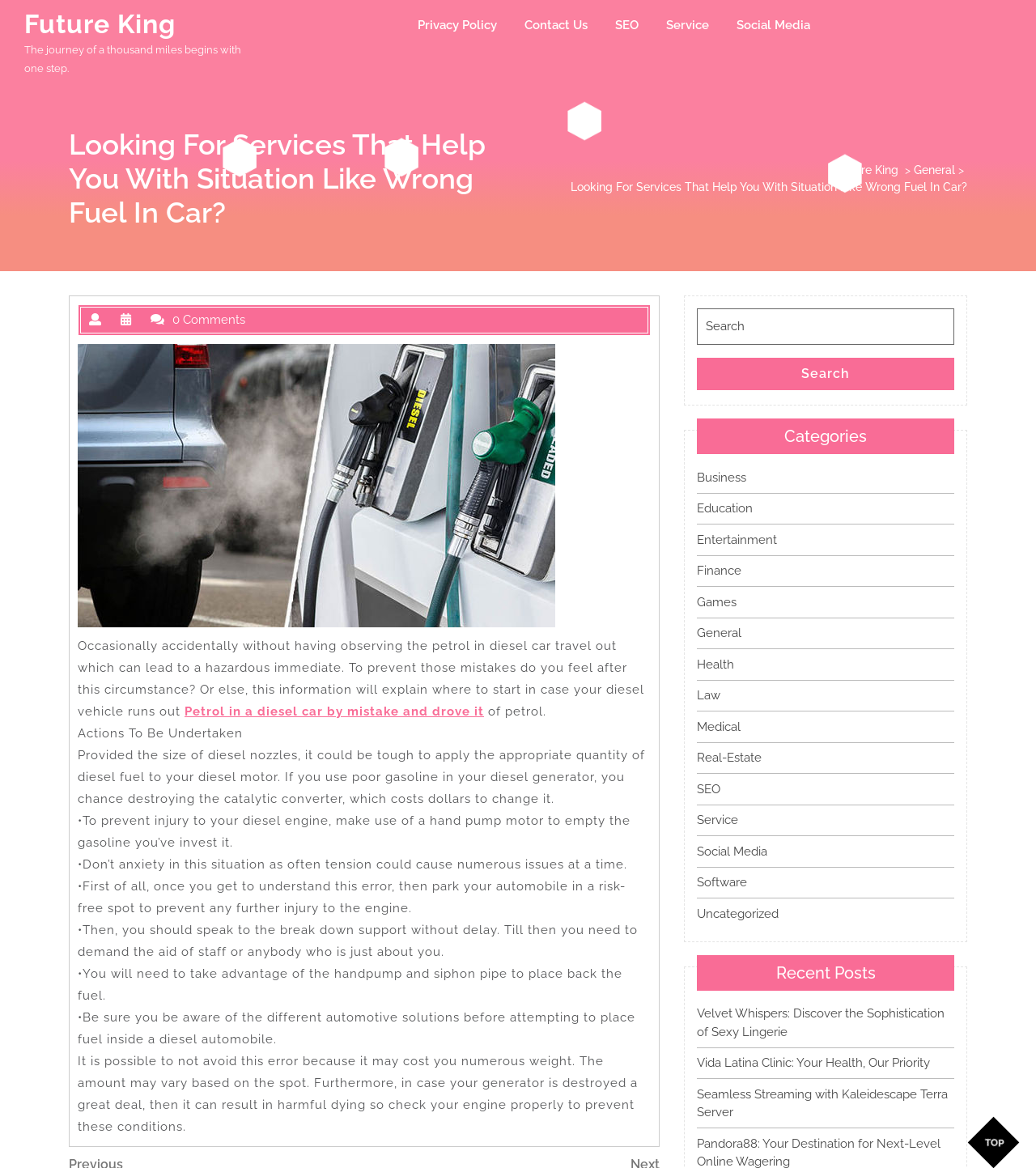What is the consequence of not fixing the wrong fuel issue?
Use the screenshot to answer the question with a single word or phrase.

Costly repairs or even death